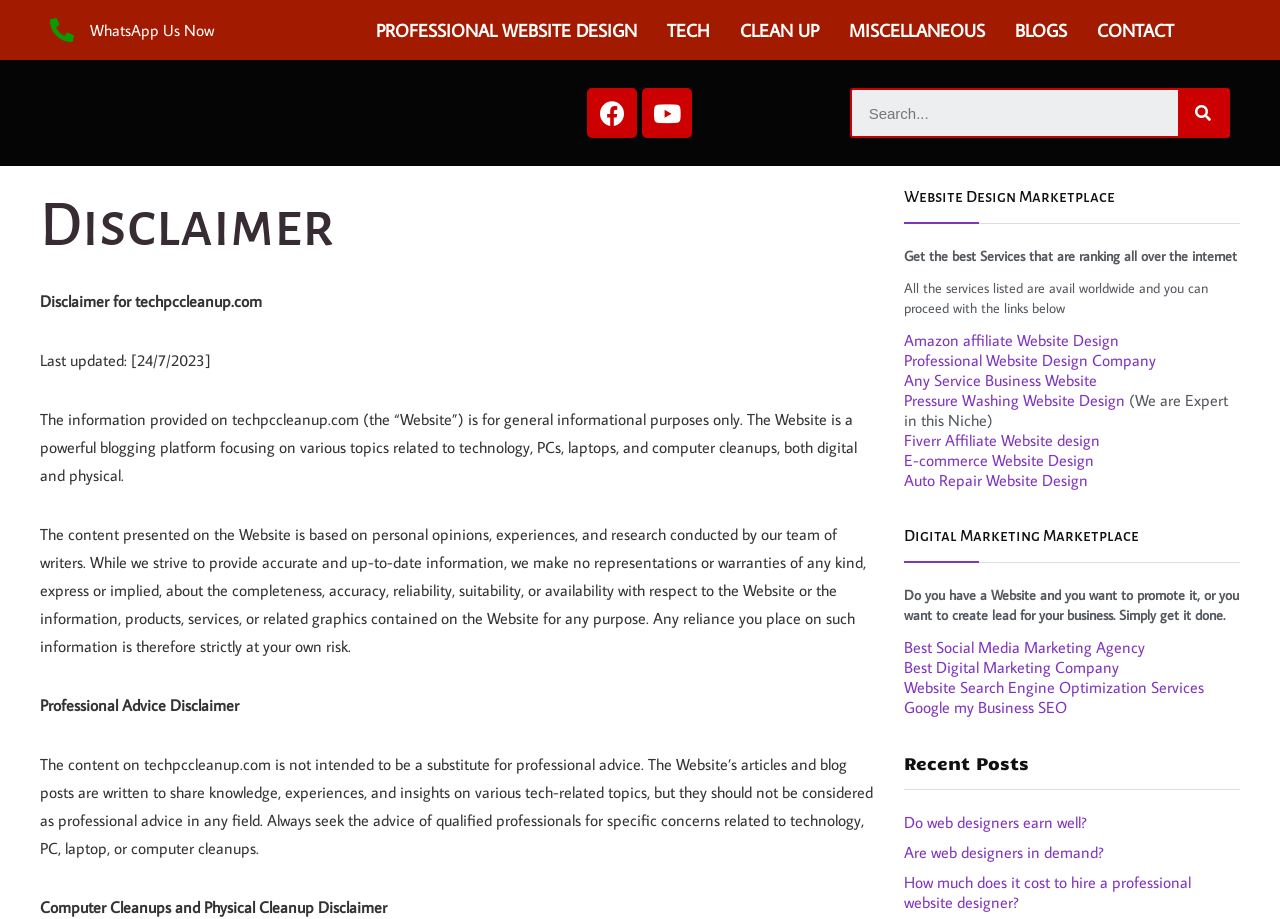Offer a thorough description of the webpage.

This webpage is a professional website design company's disclaimer page. At the top, there are several links to different sections of the website, including "WhatsApp Us Now", "PROFESSIONAL WEBSITE DESIGN", "TECH", "CLEAN UP", "MISCELLANEOUS", "BLOGS", and "CONTACT". Below these links, there are social media icons for Facebook and Youtube.

The main content of the page is divided into several sections. The first section is a heading that reads "Disclaimer" followed by a paragraph of text that explains the purpose of the website and the type of information it provides. This is followed by a section that outlines the limitations of the website's content, stating that it is based on personal opinions and experiences and should not be considered professional advice.

The next section is a disclaimer about computer cleanups and physical cleanup, stating that the website's articles and blog posts should not be considered professional advice in these areas. Below this, there is a section that promotes the website's services, including website design and digital marketing.

The webpage also features a section that lists recent posts, with links to articles such as "Do web designers earn well?", "Are web designers in demand?", and "How much does it cost to hire a professional website designer?". Throughout the page, there are several links to other sections of the website and external services, such as Amazon affiliate website design and Fiverr affiliate website design.